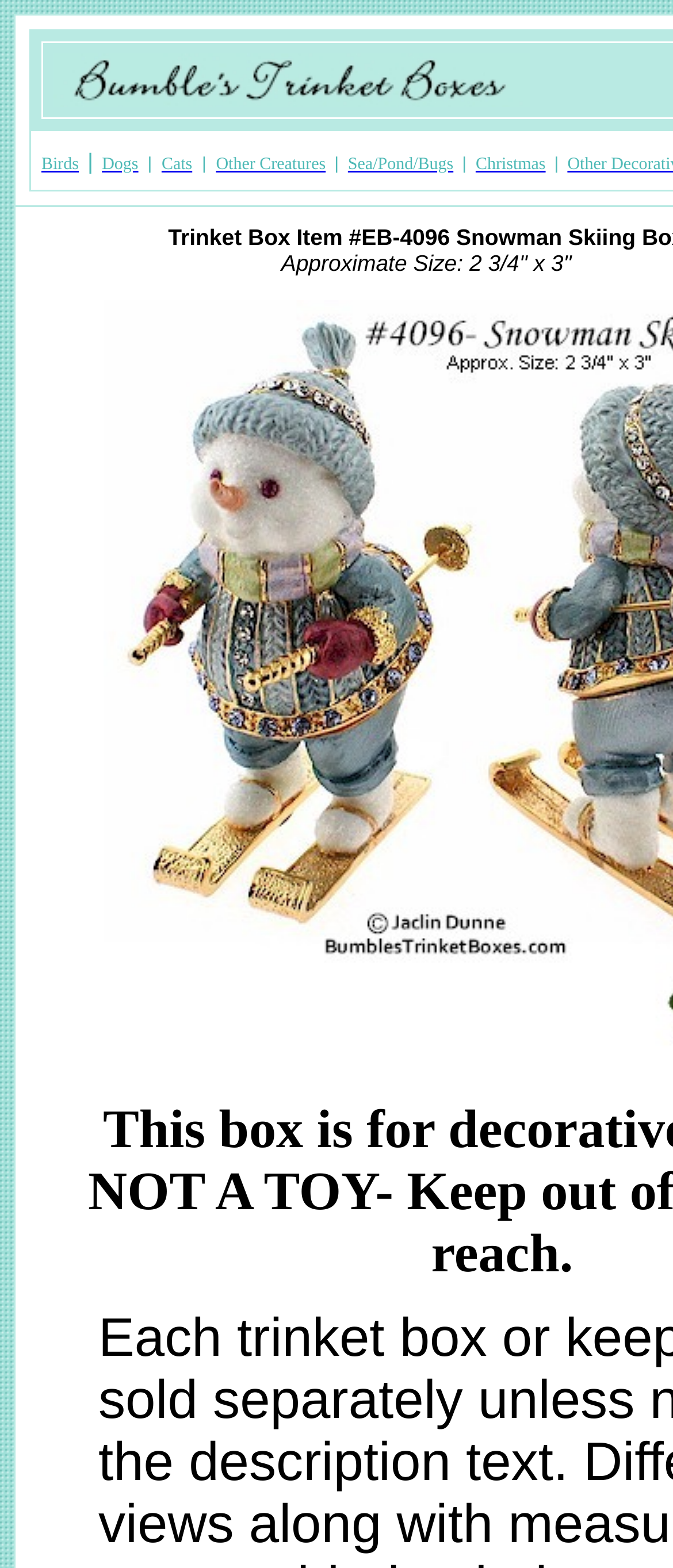What is the position of the 'Cats' link?
Carefully analyze the image and provide a thorough answer to the question.

According to the bounding box coordinates, the 'Cats' link has a left coordinate of 0.24 and a right coordinate of 0.286, which indicates that it is positioned third from the left among the links on the top.